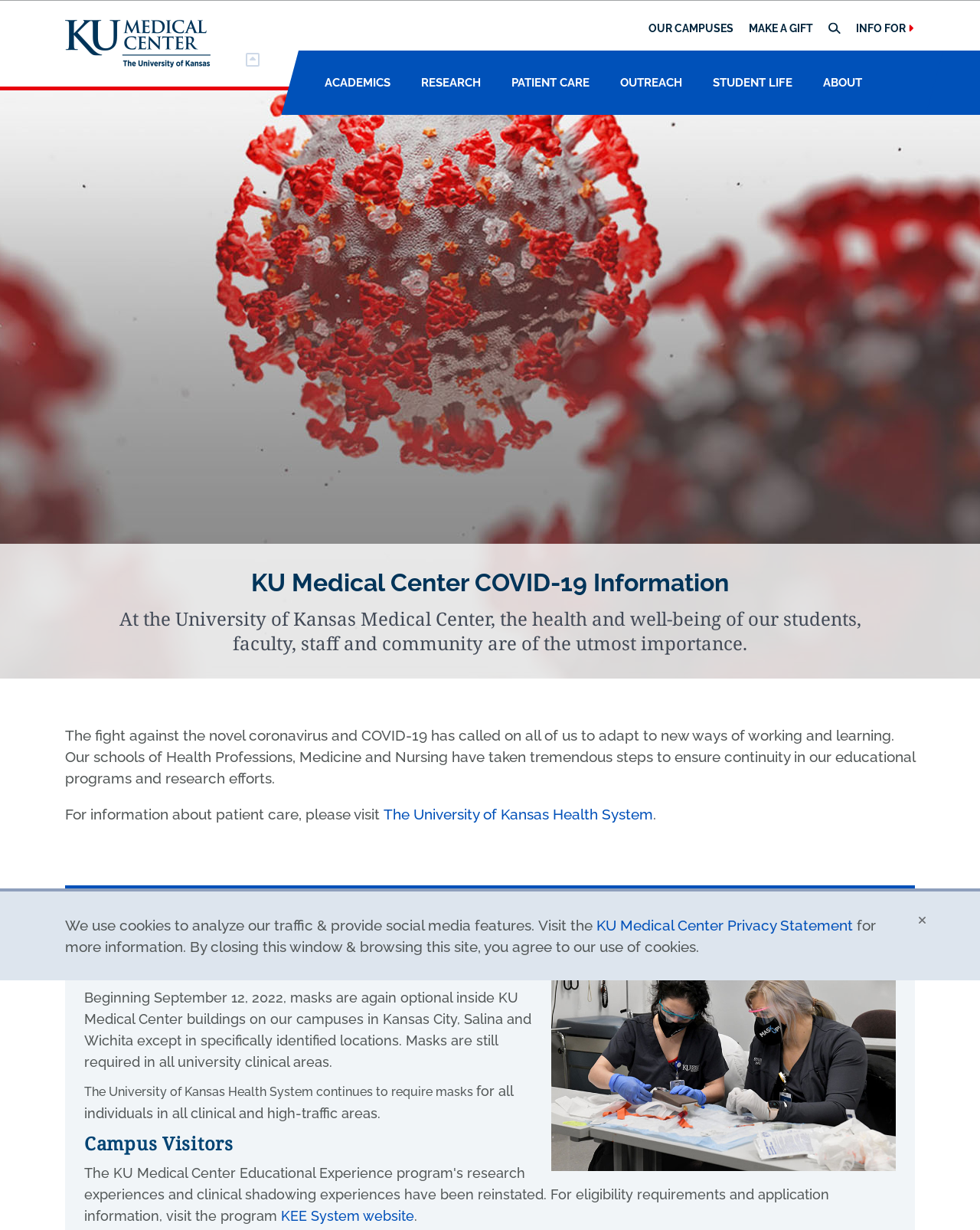What is the logo image of KU Medical Center?
Make sure to answer the question with a detailed and comprehensive explanation.

The logo image of KU Medical Center is located at the top left corner of the webpage, with a bounding box coordinate of [0.066, 0.016, 0.243, 0.055]. It is an image element with the description 'KU Medical Center logo image'.